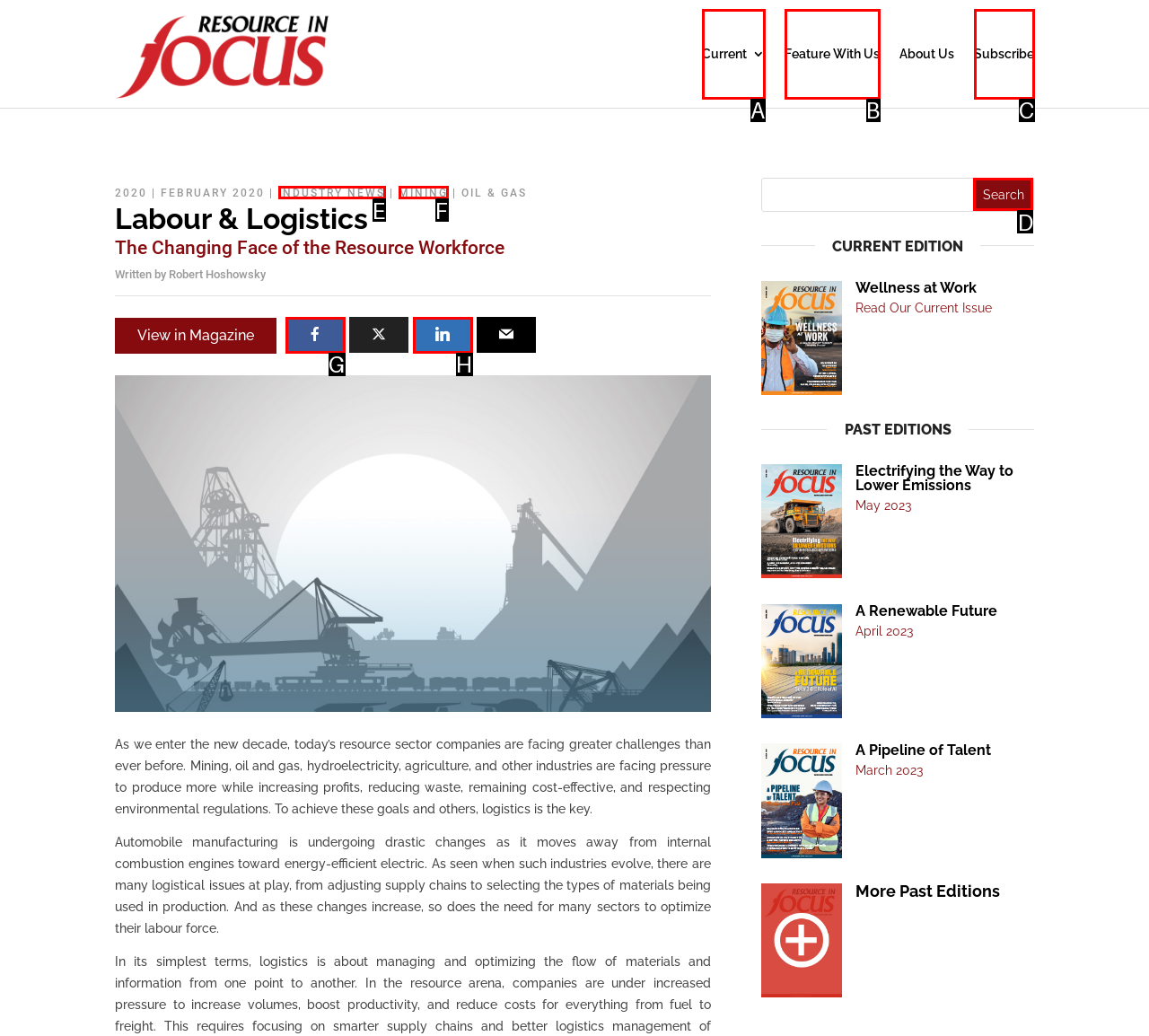Find the HTML element that matches the description provided: Feature With Us
Answer using the corresponding option letter.

B